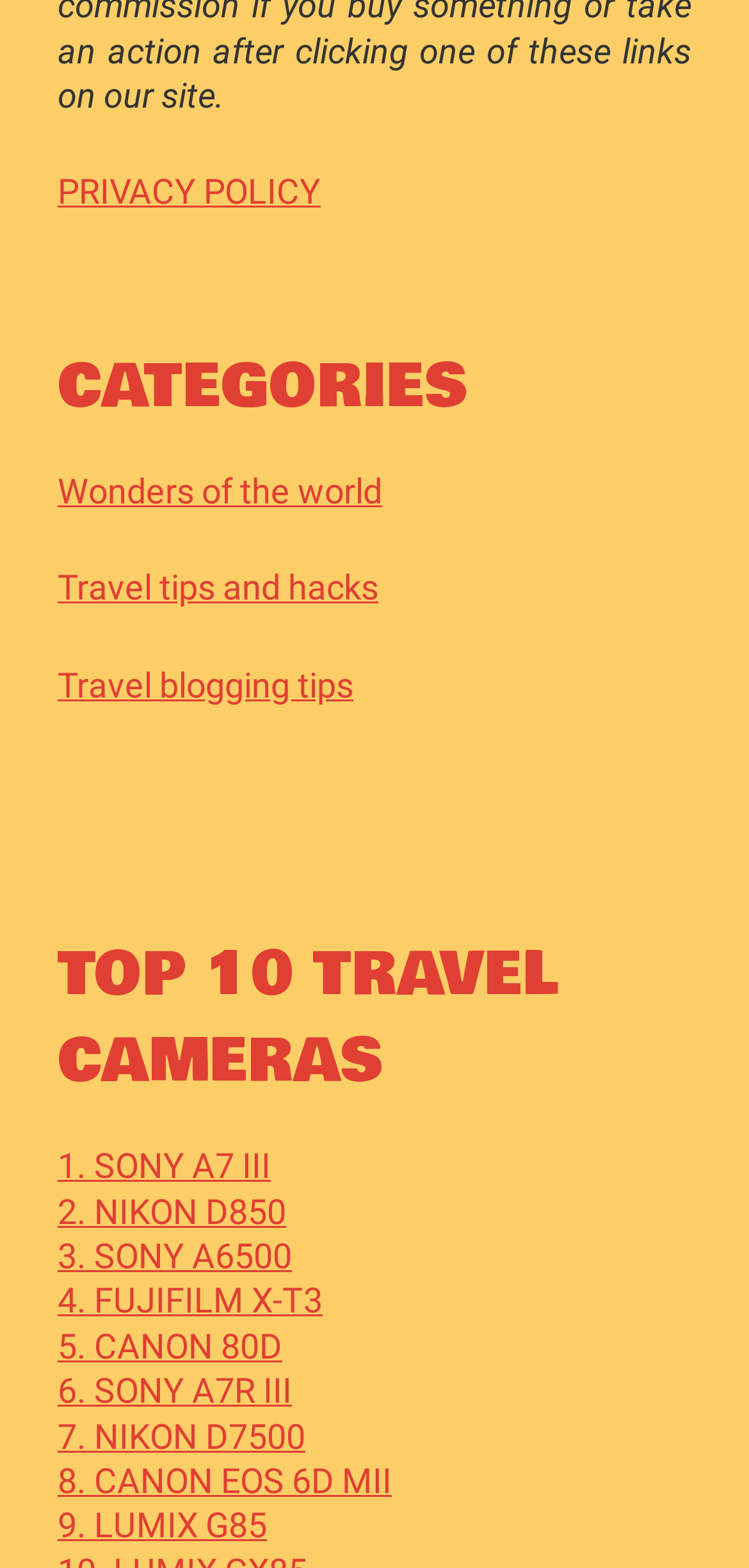How many travel camera options are listed? Look at the image and give a one-word or short phrase answer.

10